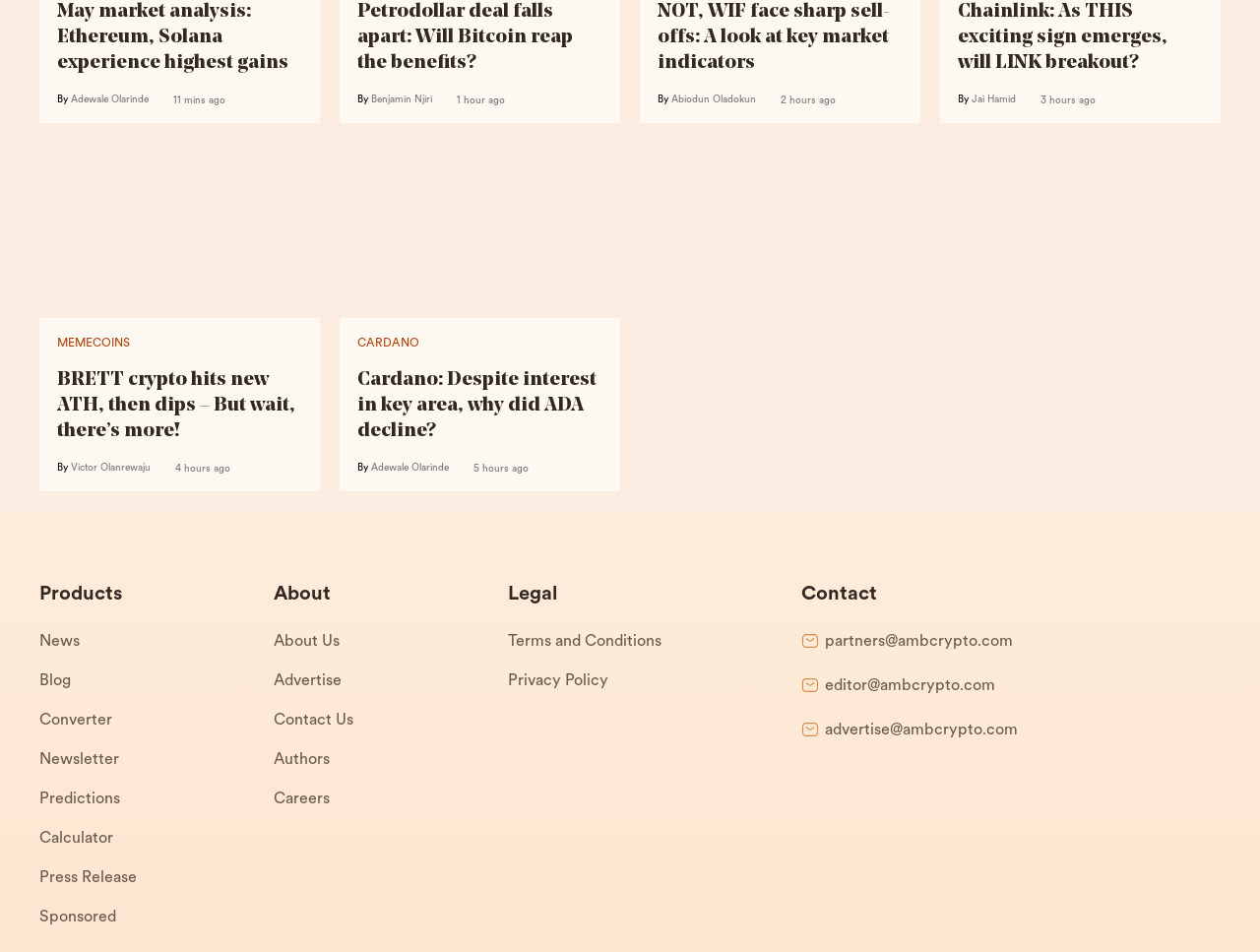From the webpage screenshot, identify the region described by Predictions. Provide the bounding box coordinates as (top-left x, top-left y, bottom-right x, bottom-right y), with each value being a floating point number between 0 and 1.

[0.031, 0.622, 0.217, 0.663]